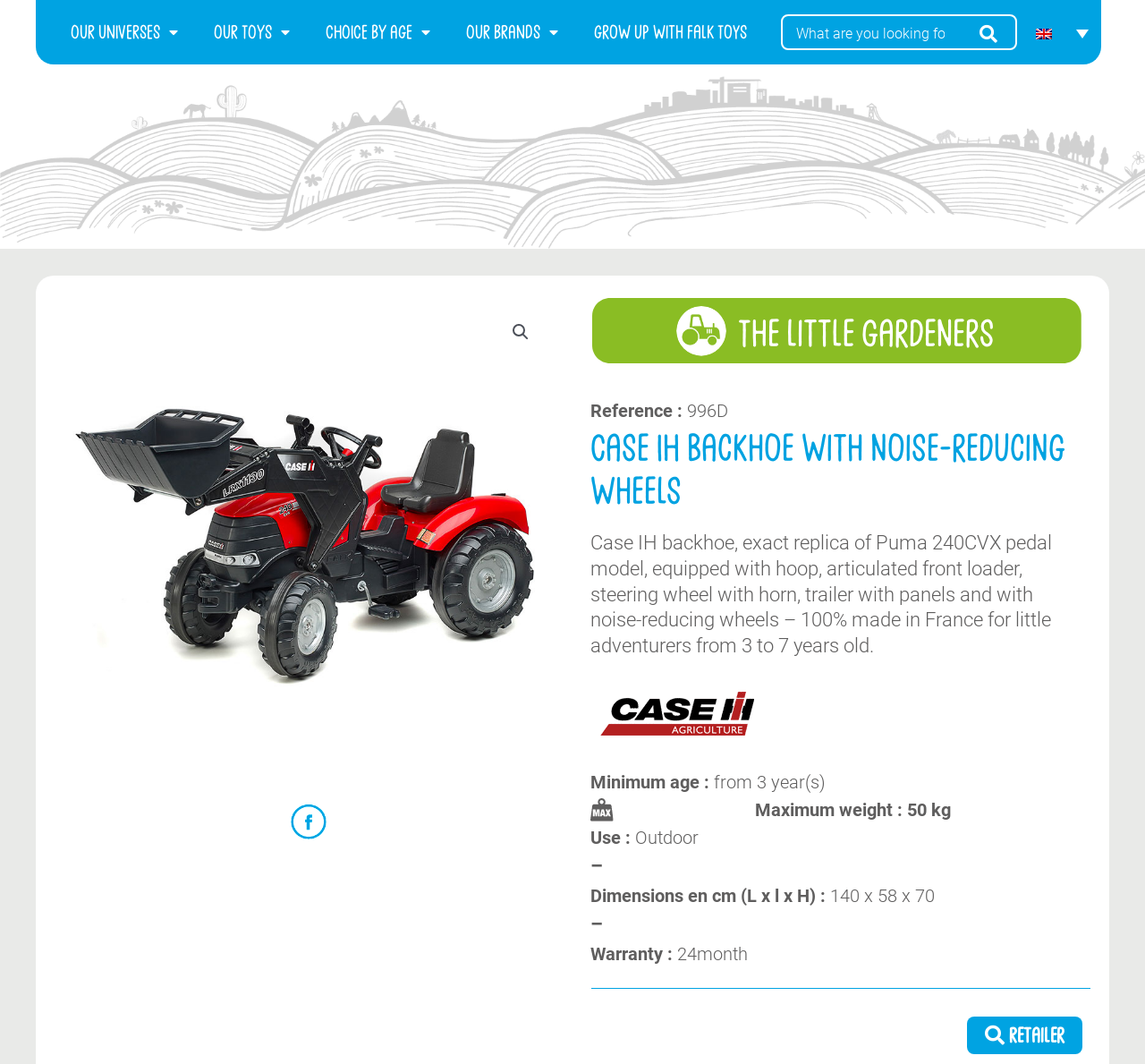Please extract and provide the main headline of the webpage.

Case IH backhoe with noise-reducing wheels